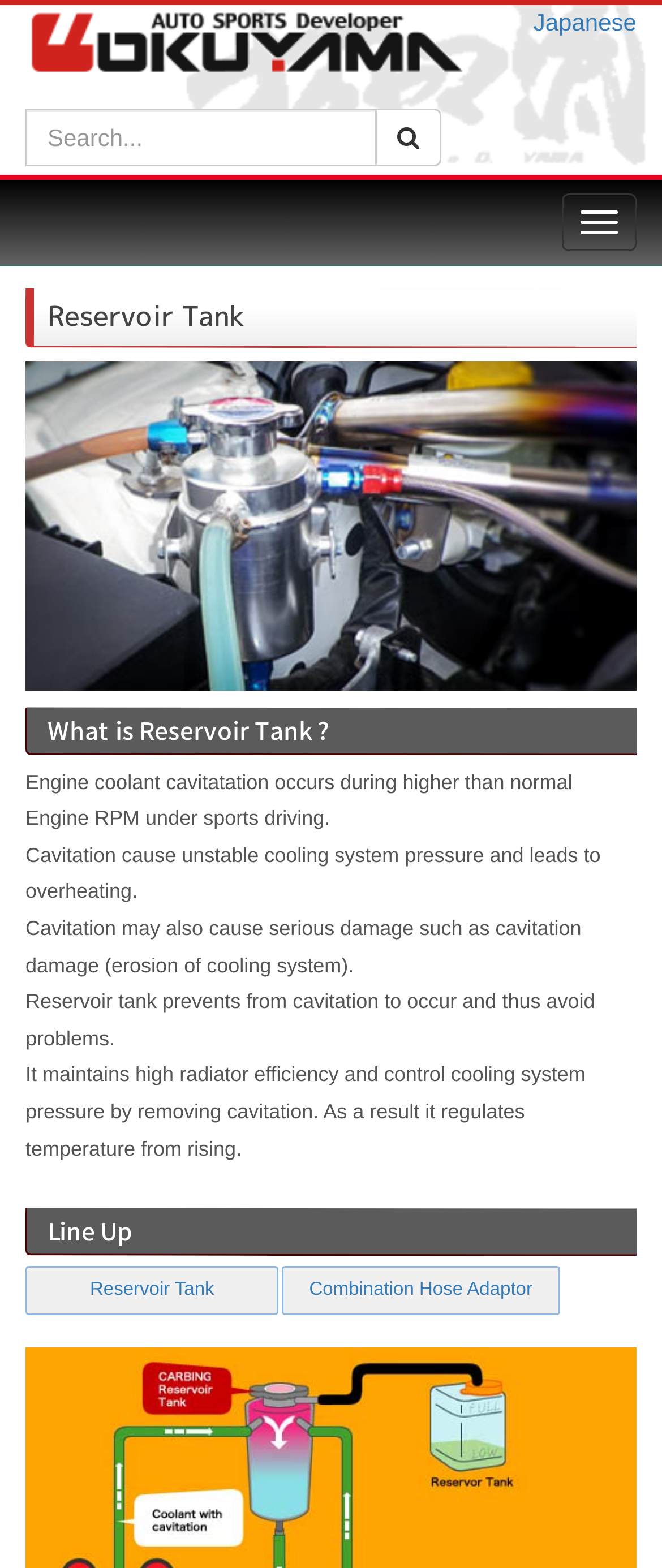Provide a comprehensive description of the webpage.

The webpage is about a reservoir tank, specifically the CARBING reservoir tank, which is a product that stabilizes the pressure of the cooling system by removing cavitation, controls the water temperature rise, and increases the cooling efficiency of the radiator.

At the top left of the page, there is an image of the OKUYAMA logo. Next to it, on the top right, is a link to a Japanese version of the page. Below the logo, there is a search bar with a search button and a toggle navigation button.

The main content of the page starts with a heading that reads "Reservoir Tank" followed by a large placeholder image. Below the image, there is a heading that asks "What is Reservoir Tank?" followed by a series of paragraphs that explain the problem of engine coolant cavitation, its consequences, and how the reservoir tank prevents cavitation and maintains high radiator efficiency.

Below these paragraphs, there is a heading that reads "Line Up" followed by two links to related products: Reservoir Tank and Combination Hose Adaptor.